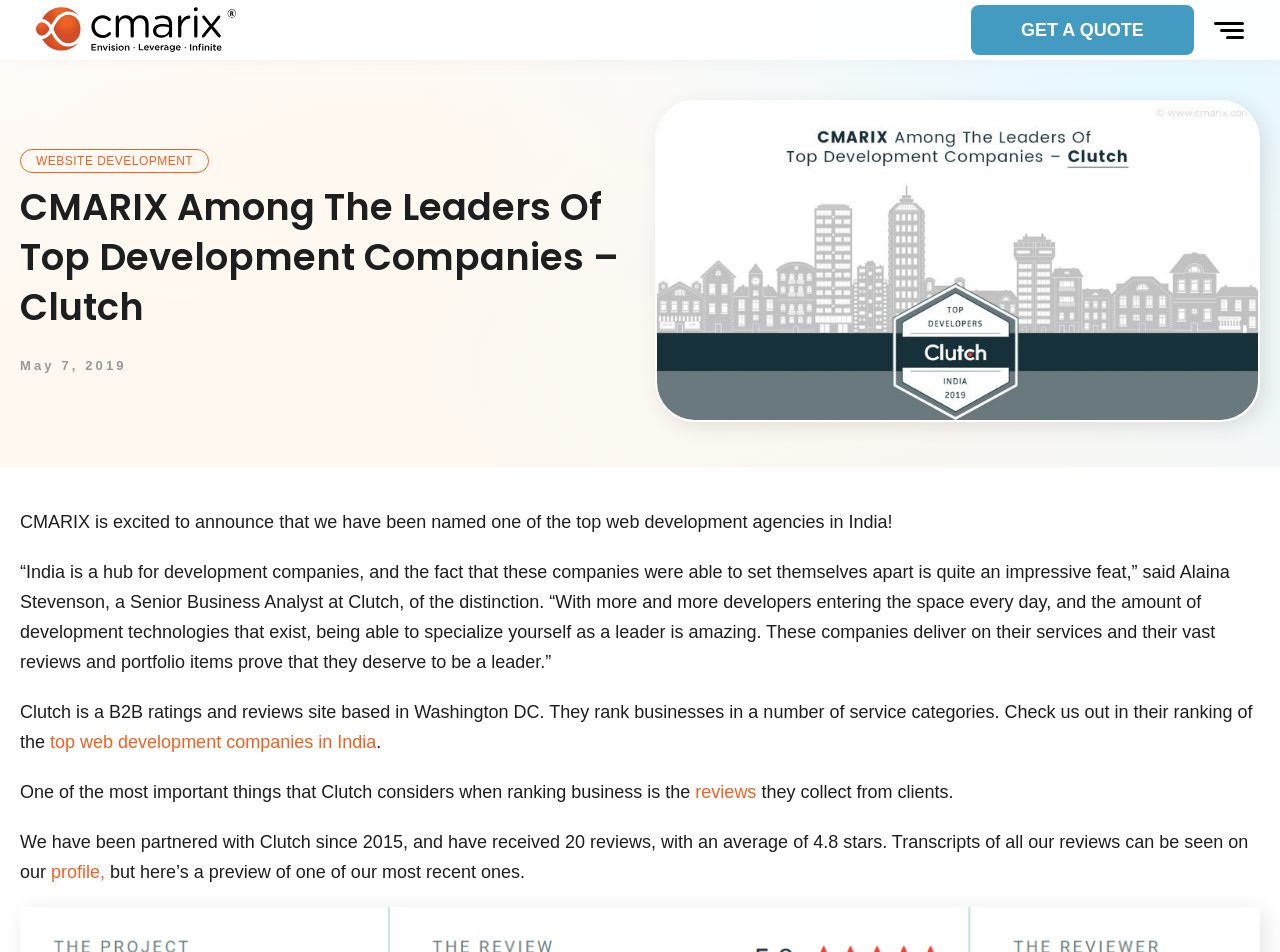Based on the image, provide a detailed response to the question:
What is the type of companies mentioned in the webpage?

The webpage mentions 'web development companies' as the type of companies that CMARIX is a part of, and also mentions 'top web development companies in India' as a ranking category on Clutch.